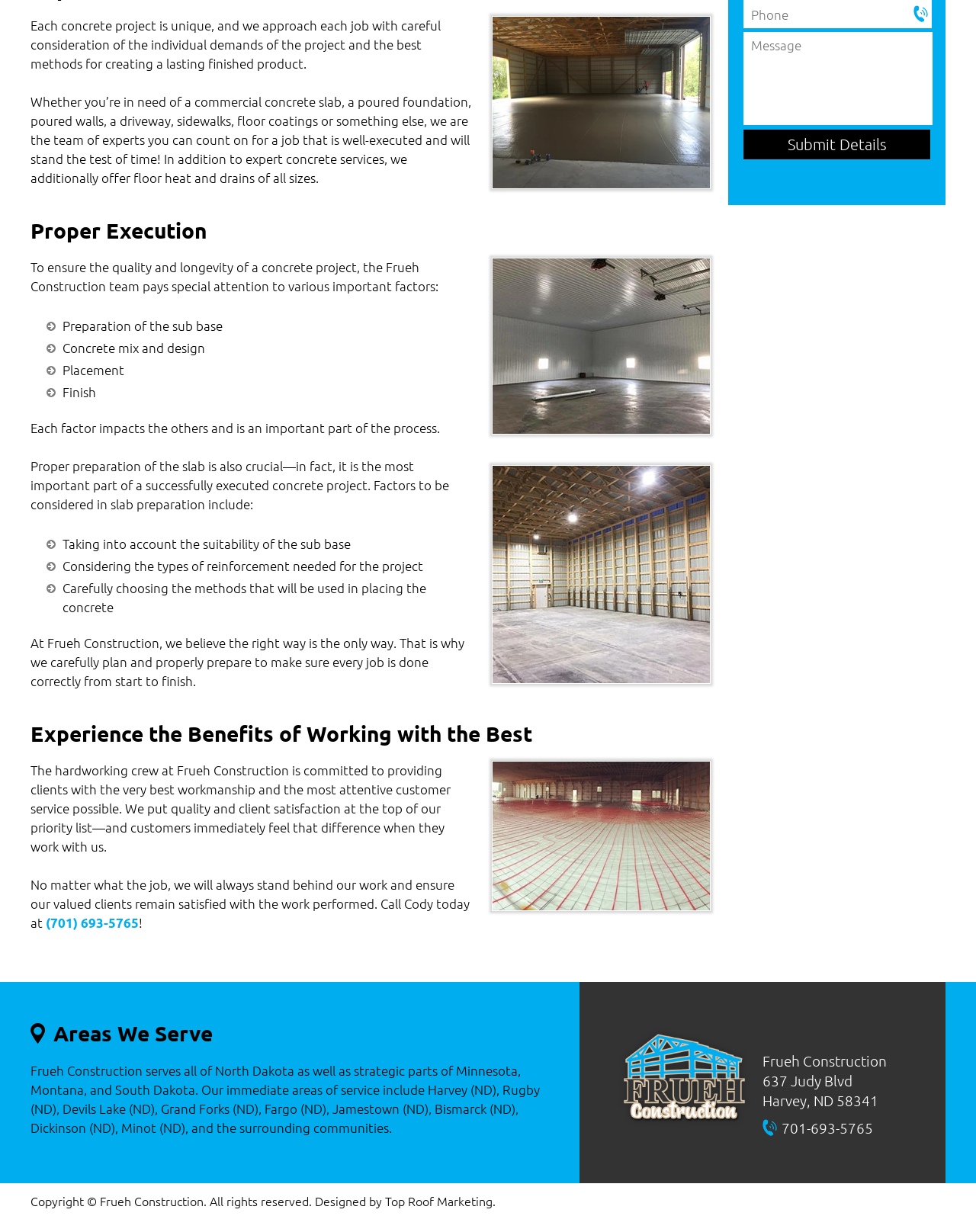Extract the bounding box coordinates of the UI element described: "701-693-5765". Provide the coordinates in the format [left, top, right, bottom] with values ranging from 0 to 1.

[0.781, 0.907, 0.895, 0.923]